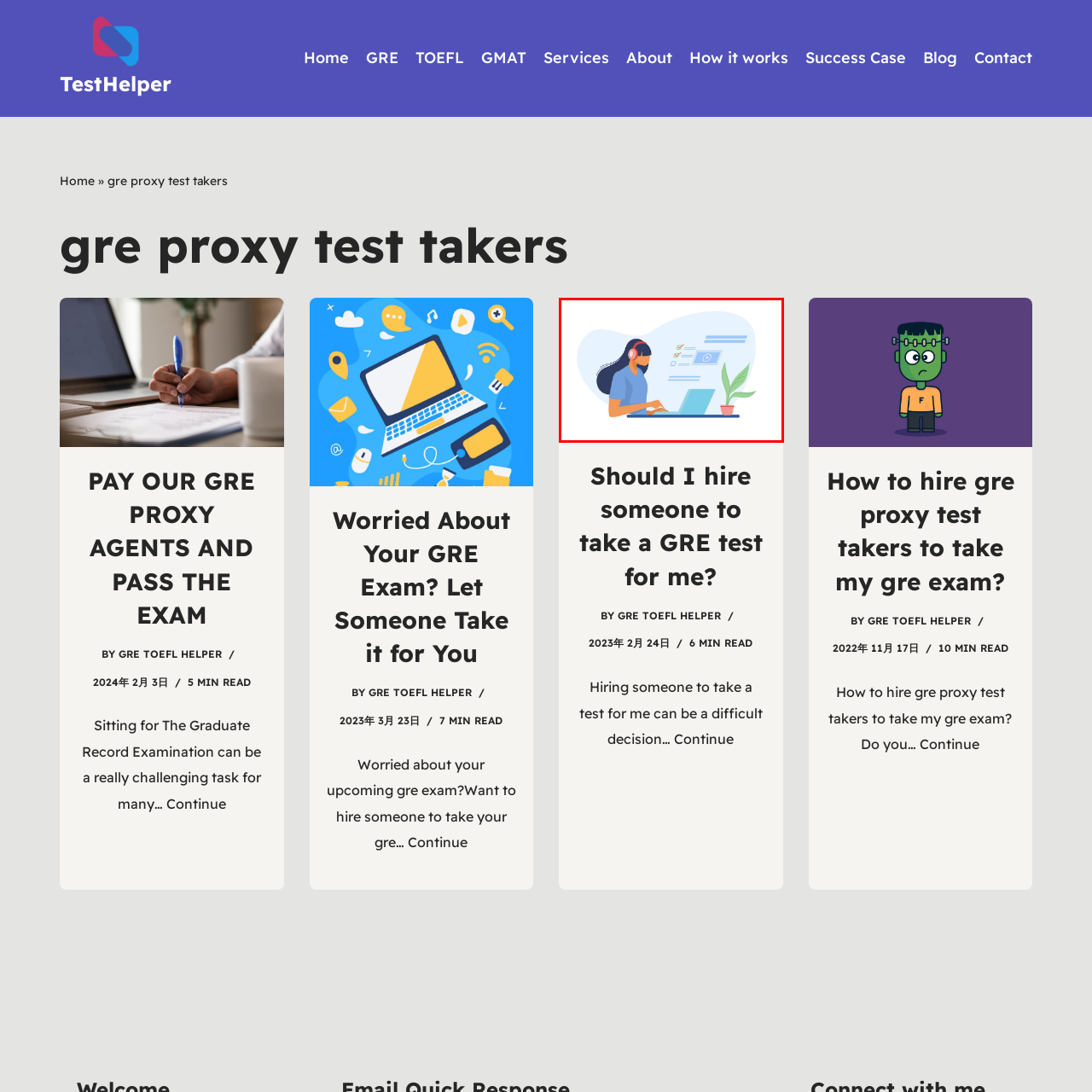What is beside the woman?
Analyze the content within the red bounding box and offer a detailed answer to the question.

In the image, a small potted plant is placed beside the woman, adding a touch of greenery to the modern and serene workspace, creating a calming atmosphere conducive to studying or working.